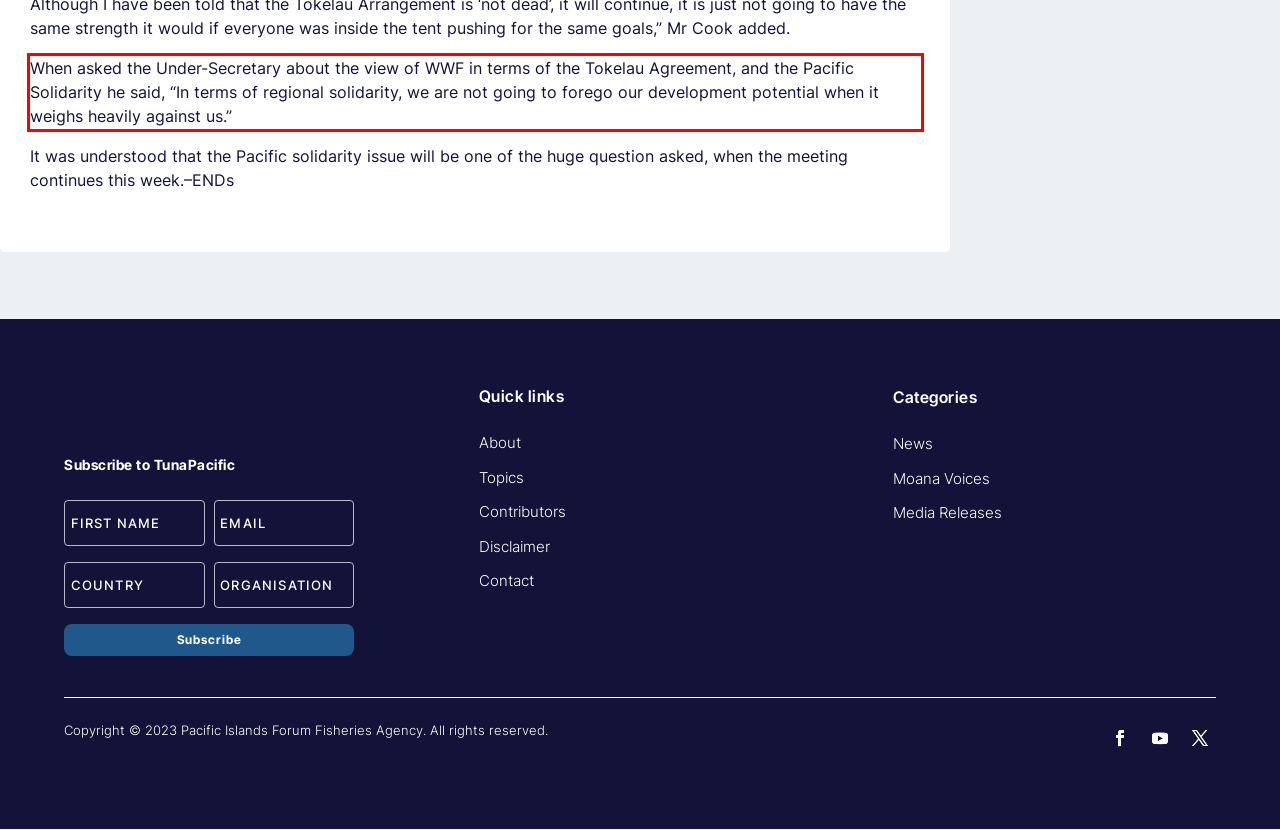Within the screenshot of the webpage, there is a red rectangle. Please recognize and generate the text content inside this red bounding box.

When asked the Under-Secretary about the view of WWF in terms of the Tokelau Agreement, and the Pacific Solidarity he said, “In terms of regional solidarity, we are not going to forego our development potential when it weighs heavily against us.”